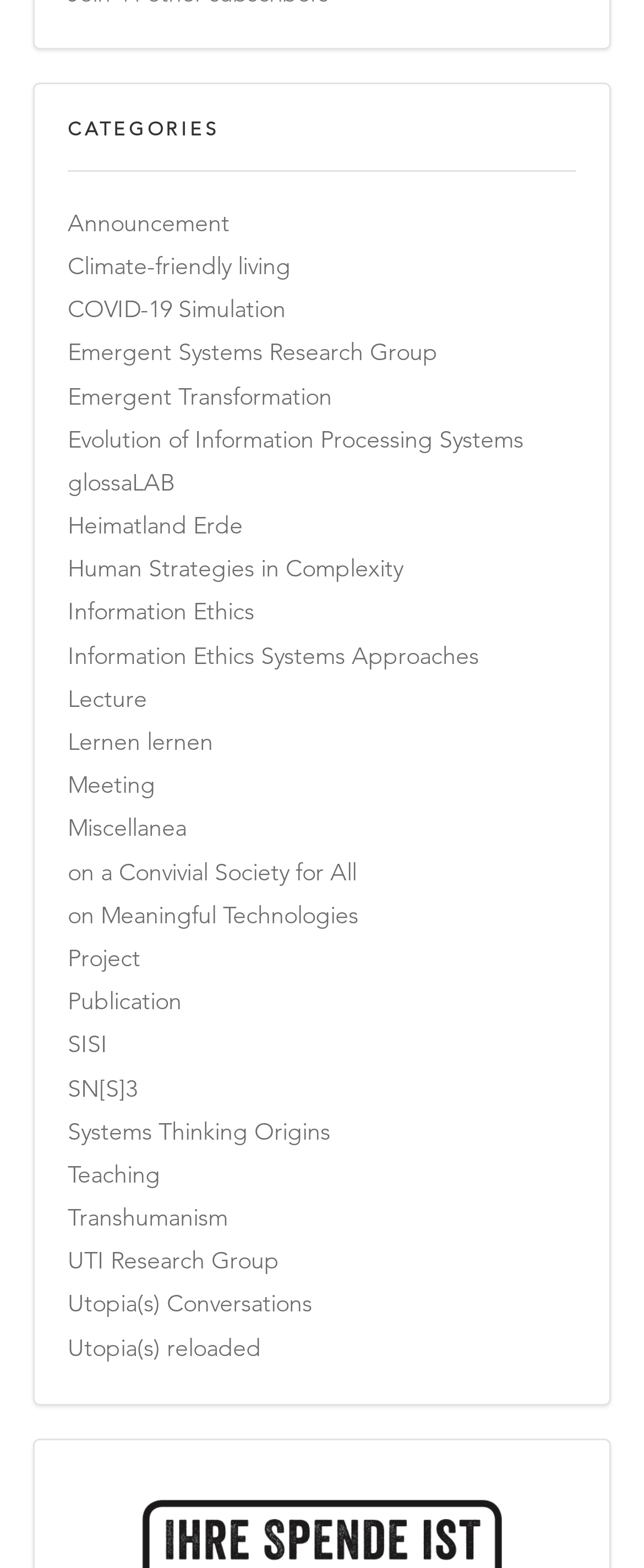What is the category listed below 'COVID-19 Simulation'?
Can you give a detailed and elaborate answer to the question?

The category listed below 'COVID-19 Simulation' is 'Emergent Systems Research Group' because it is the next link element in the vertical order, with a bounding box coordinate of [0.105, 0.213, 0.679, 0.237].